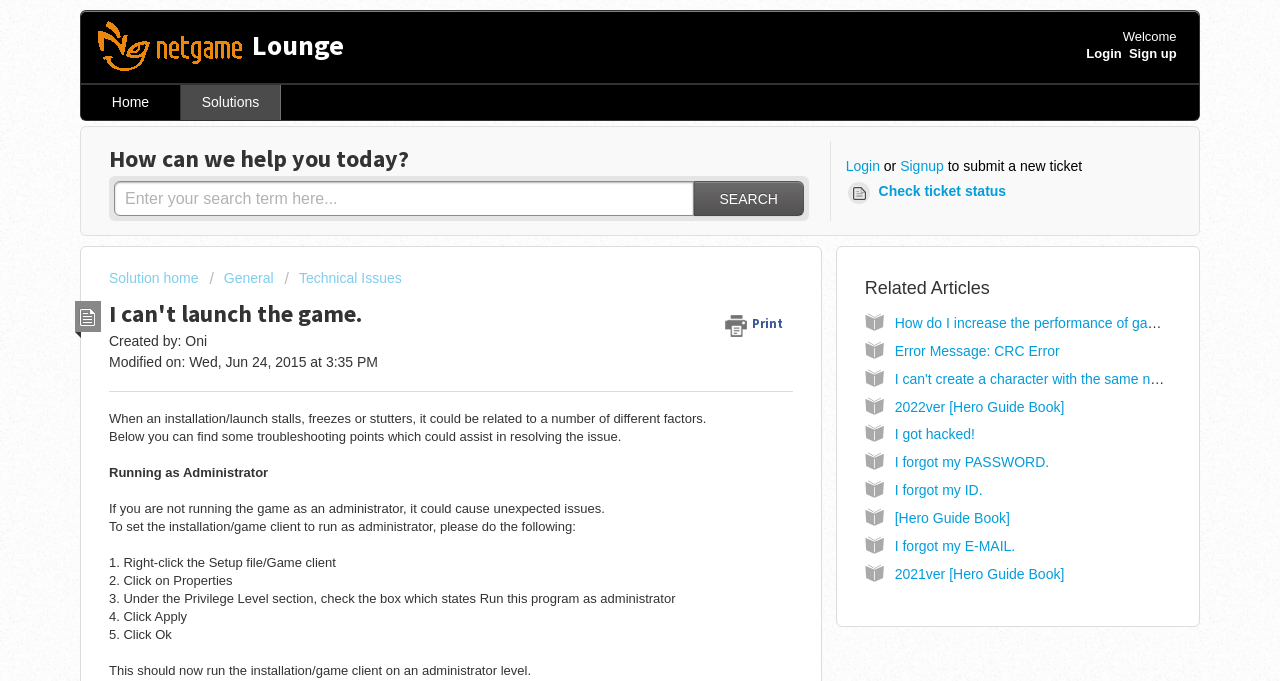Describe the entire webpage, focusing on both content and design.

This webpage appears to be a support or troubleshooting page for a game. At the top, there is a logo and a heading that reads "Lounge". Below the logo, there is a navigation menu with links to "Home", "Solutions", and other pages. 

To the right of the navigation menu, there is a search bar with a button labeled "Search". Below the search bar, there are links to "Login" and "Sign up" as well as a message that says "or sign up to submit a new ticket". 

The main content of the page is divided into sections. The first section has a heading that reads "I can't launch the game. Print" and provides troubleshooting steps for resolving issues with launching the game. The steps include running the game as an administrator, with detailed instructions on how to do so. 

Below the troubleshooting steps, there is a link to download something, likely the game client. 

Further down the page, there is a section labeled "Related Articles" that lists several links to other support pages, including guides for increasing game performance, resolving CRC errors, and recovering from hacking or forgotten passwords.